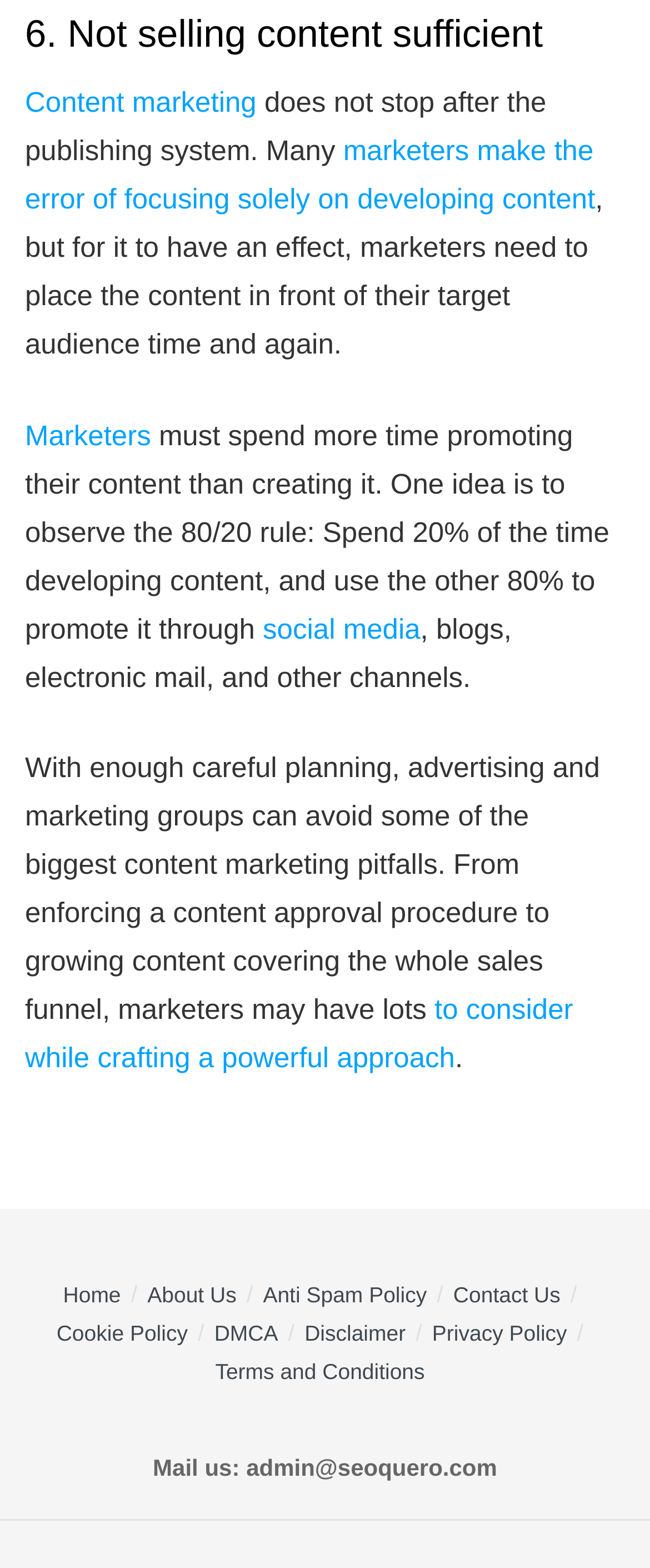What are the links available at the bottom of the webpage?
Based on the image, answer the question with as much detail as possible.

The webpage has several links at the bottom, including 'Home', 'About Us', 'Anti Spam Policy', 'Contact Us', 'Cookie Policy', 'DMCA', 'Disclaimer', 'Privacy Policy', and 'Terms and Conditions'. These links are likely navigation links to other pages on the website.